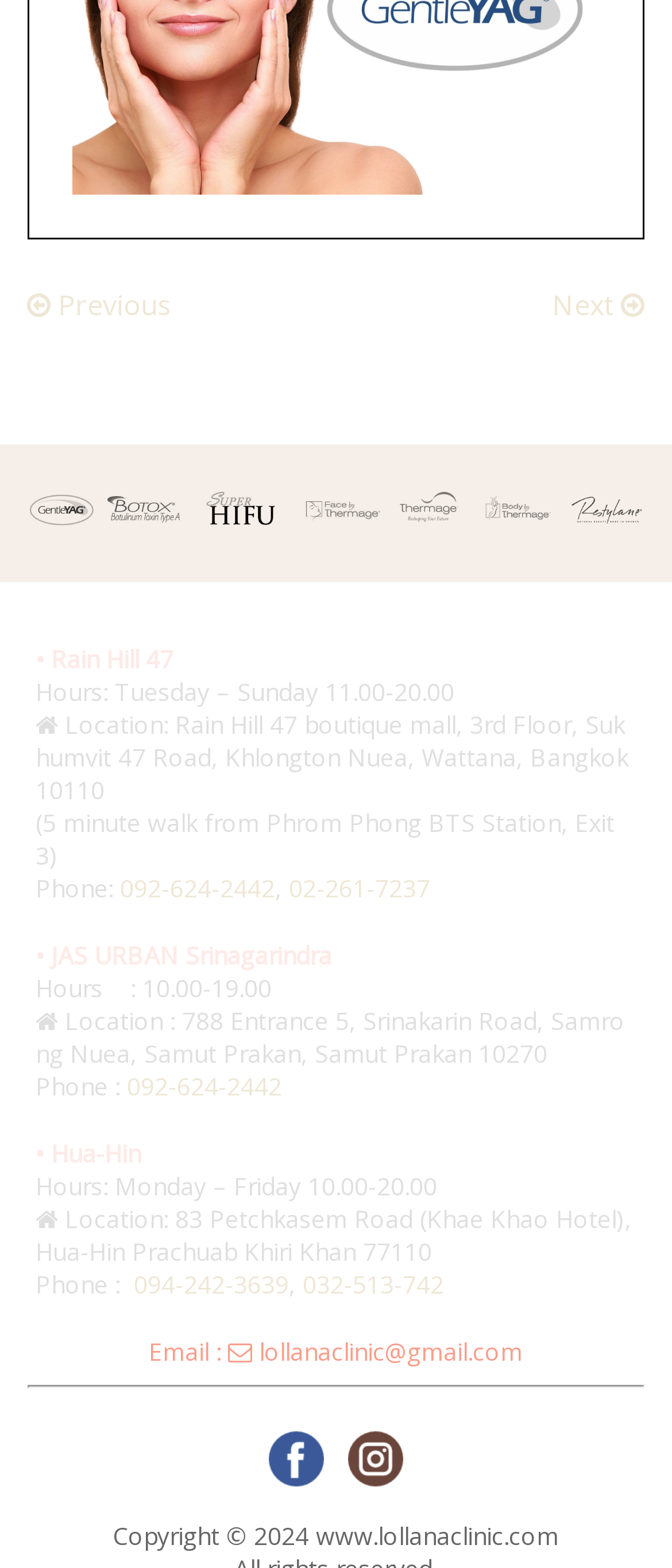Select the bounding box coordinates of the element I need to click to carry out the following instruction: "Call the phone number 092-624-2442".

[0.178, 0.555, 0.409, 0.576]